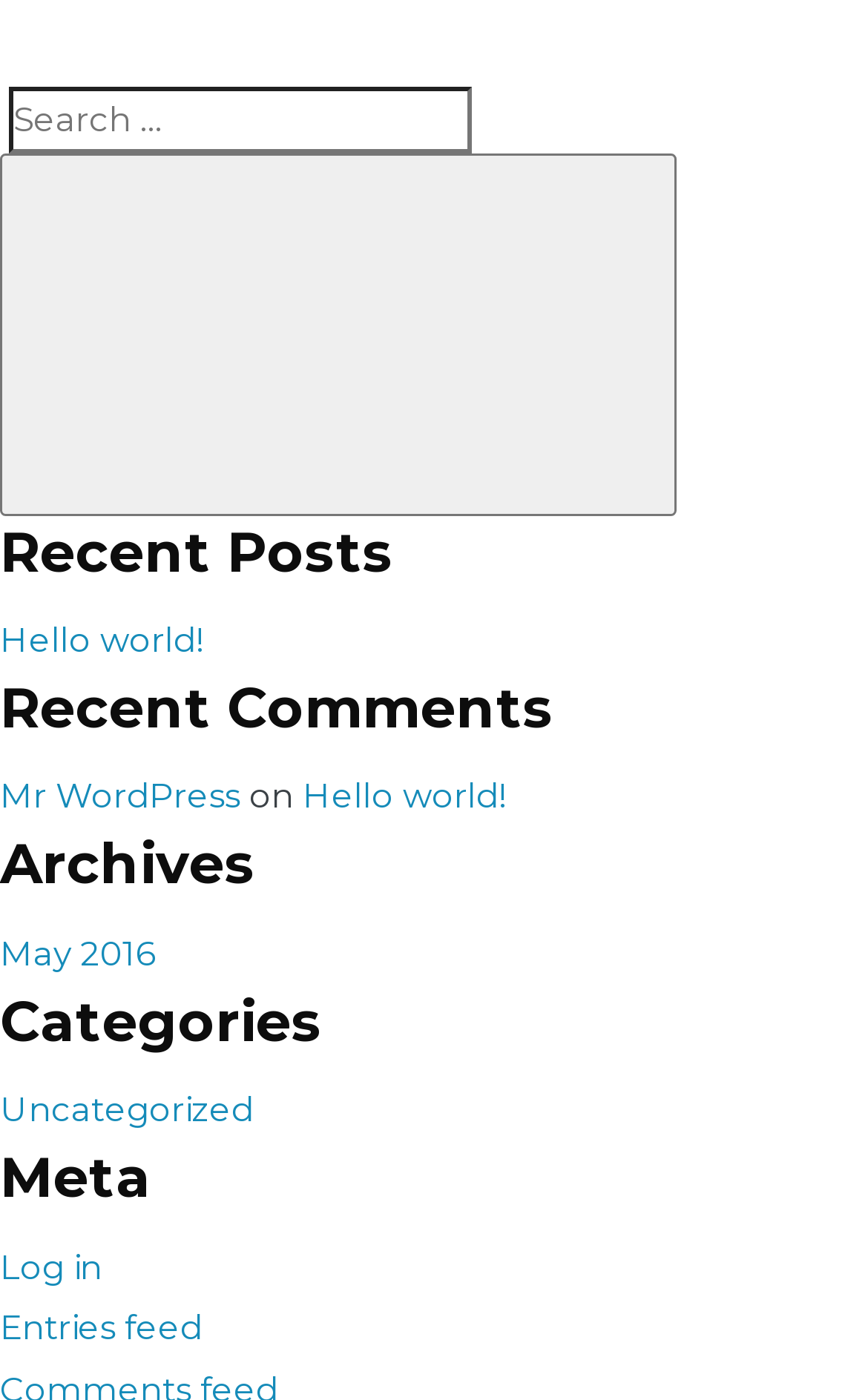Determine the bounding box coordinates for the element that should be clicked to follow this instruction: "View archives". The coordinates should be given as four float numbers between 0 and 1, in the format [left, top, right, bottom].

[0.0, 0.665, 0.179, 0.696]